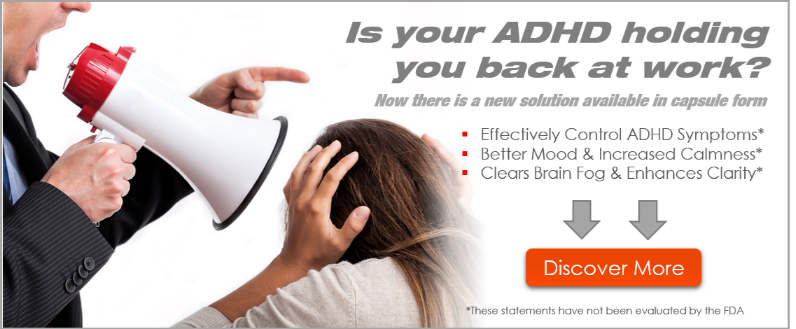What is the main focus of the image?
Can you provide an in-depth and detailed response to the question?

The image features a bold headline that reads 'Is your ADHD holding you back at work?' which suggests that the main focus of the image is on addressing issues related to Attention Deficit Hyperactivity Disorder (ADHD) in a professional or work-related context.